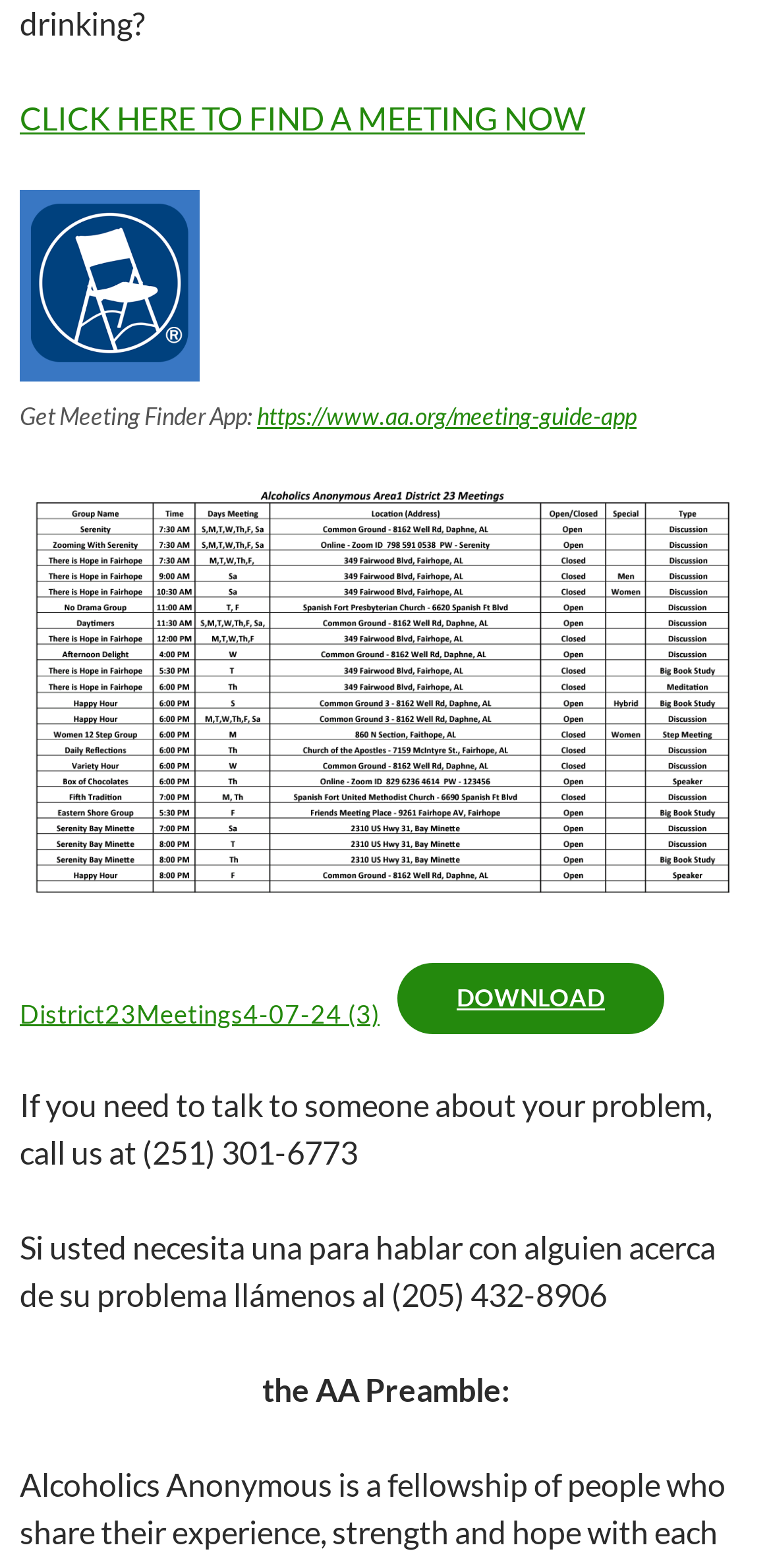Determine the bounding box for the UI element that matches this description: "Download".

[0.515, 0.614, 0.862, 0.659]